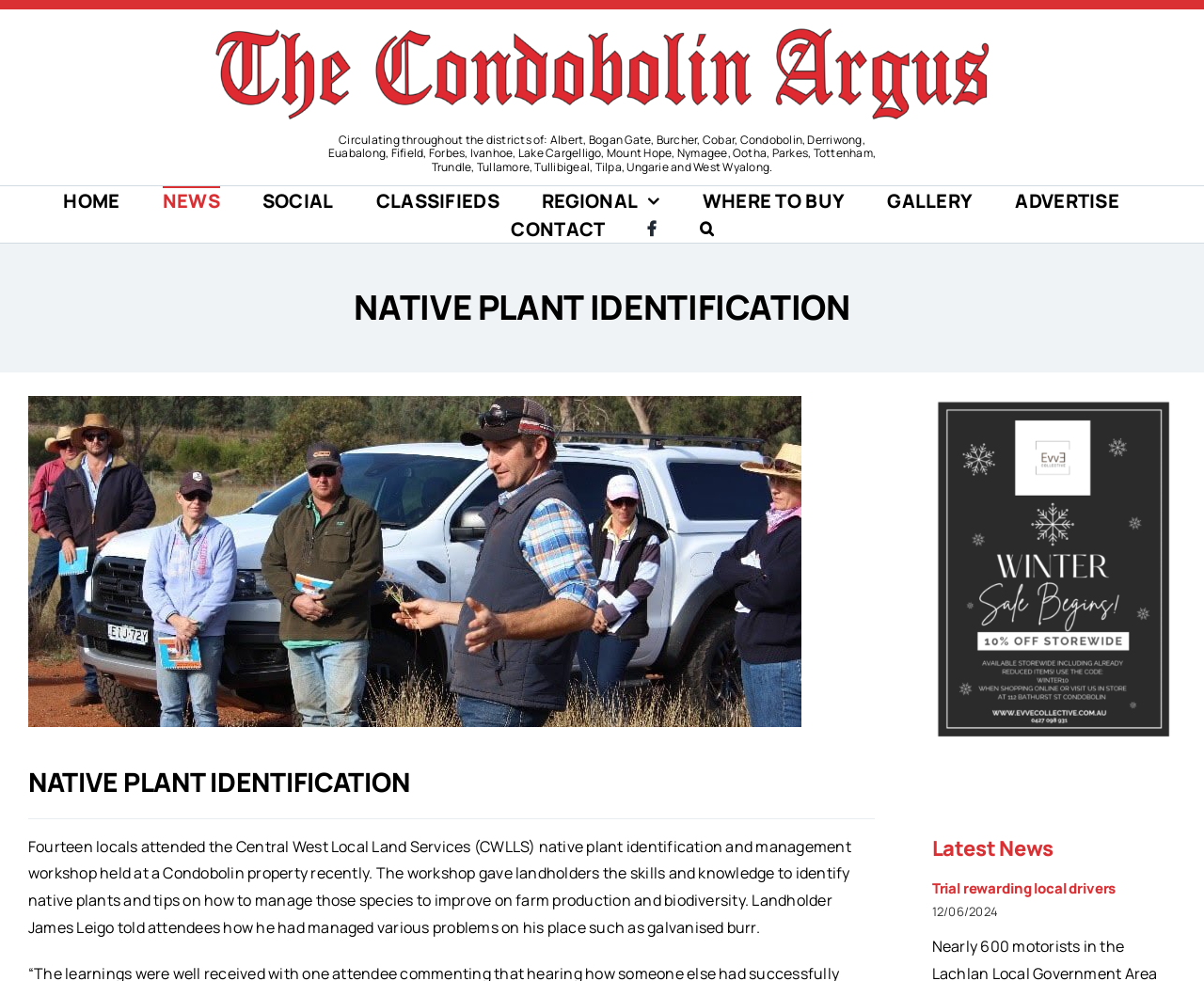What is the topic of the latest news article mentioned on the webpage?
Examine the webpage screenshot and provide an in-depth answer to the question.

The webpage has a section titled 'Latest News' which includes an article with the heading 'Trial rewarding local drivers'.